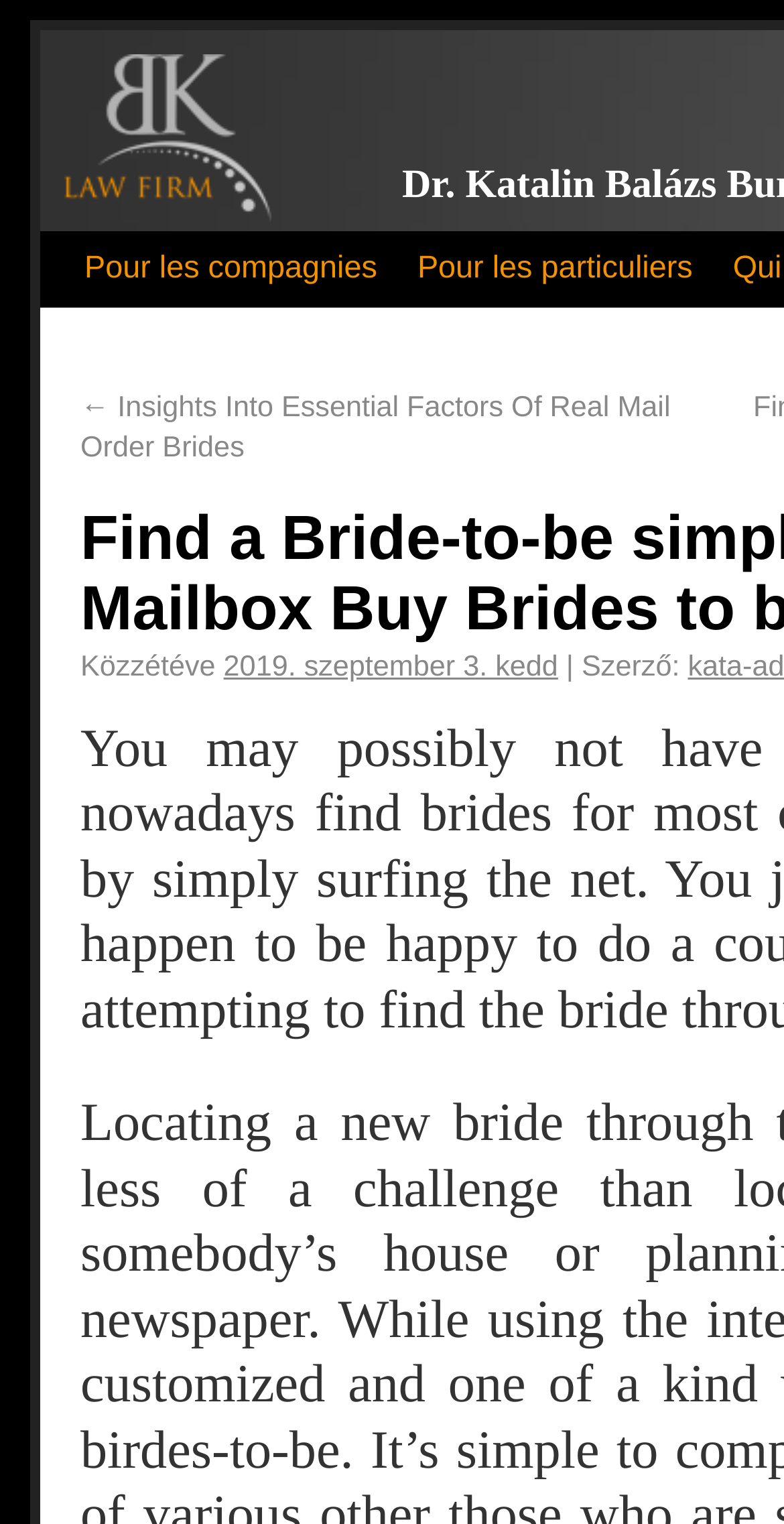How many main categories are there for clients?
Please elaborate on the answer to the question with detailed information.

I found two main categories for clients by looking at the links 'Pour les compagnies' and 'Pour les particuliers'. These two links are placed side by side, suggesting that they are the two main categories for clients.